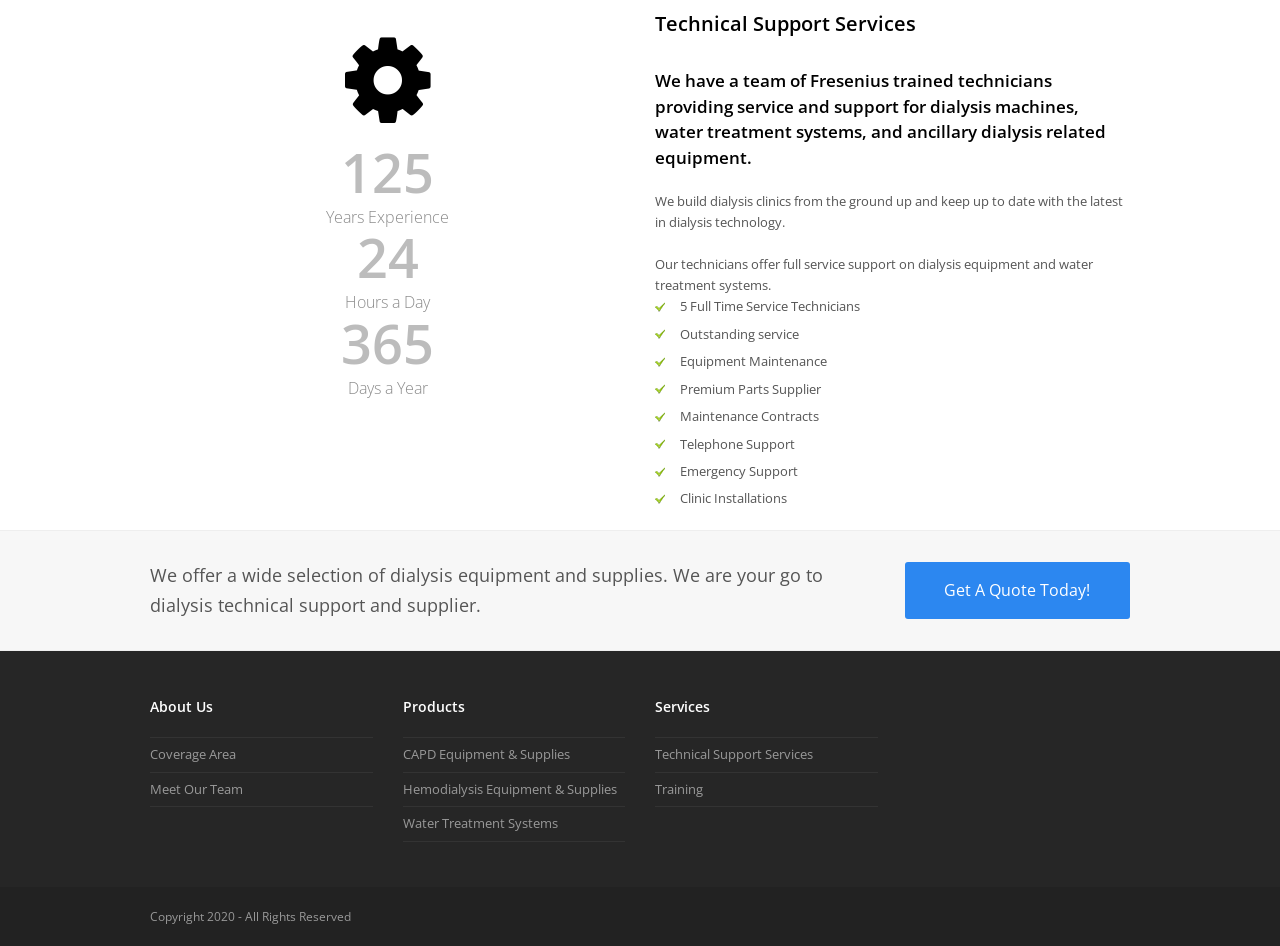Using the description "Training", predict the bounding box of the relevant HTML element.

[0.512, 0.824, 0.549, 0.843]